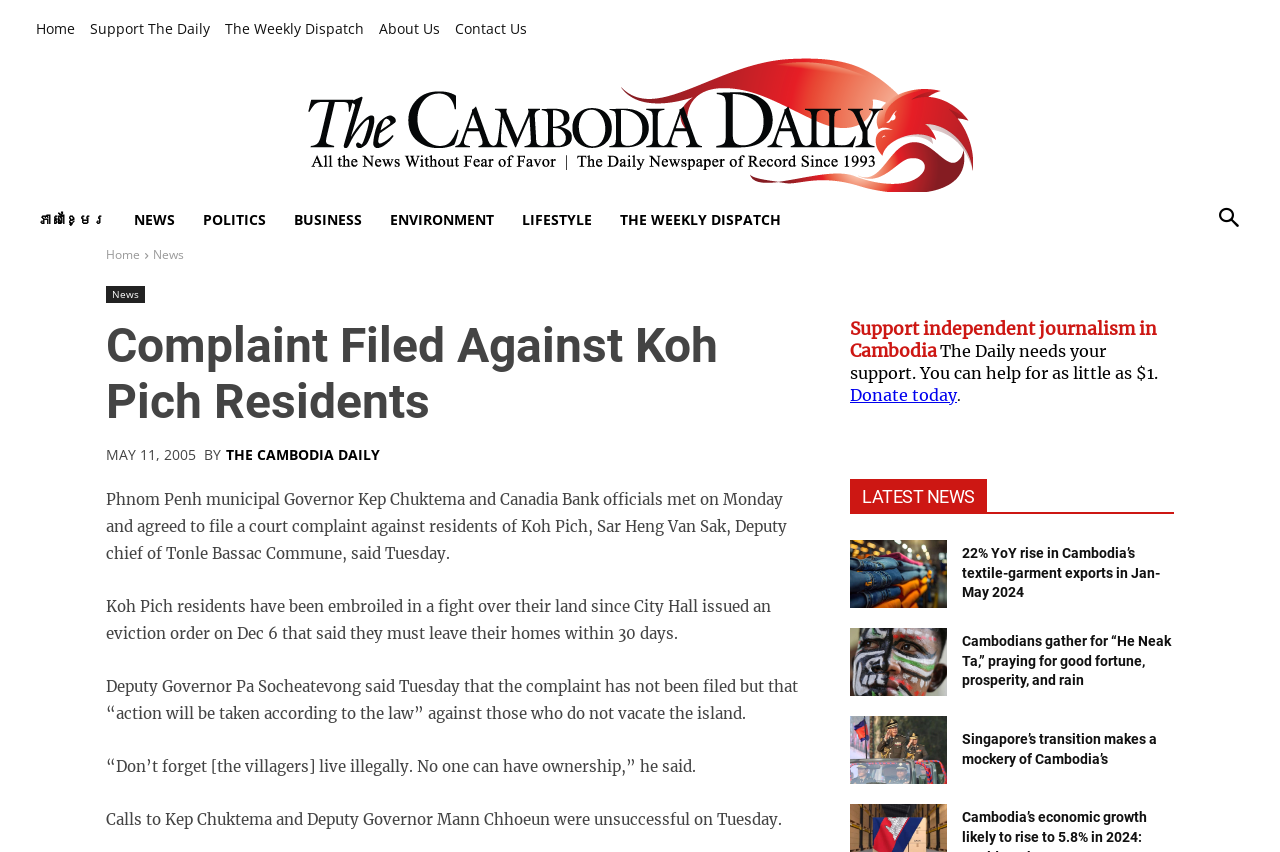What is the name of the newspaper?
Please use the visual content to give a single word or phrase answer.

The Cambodia Daily